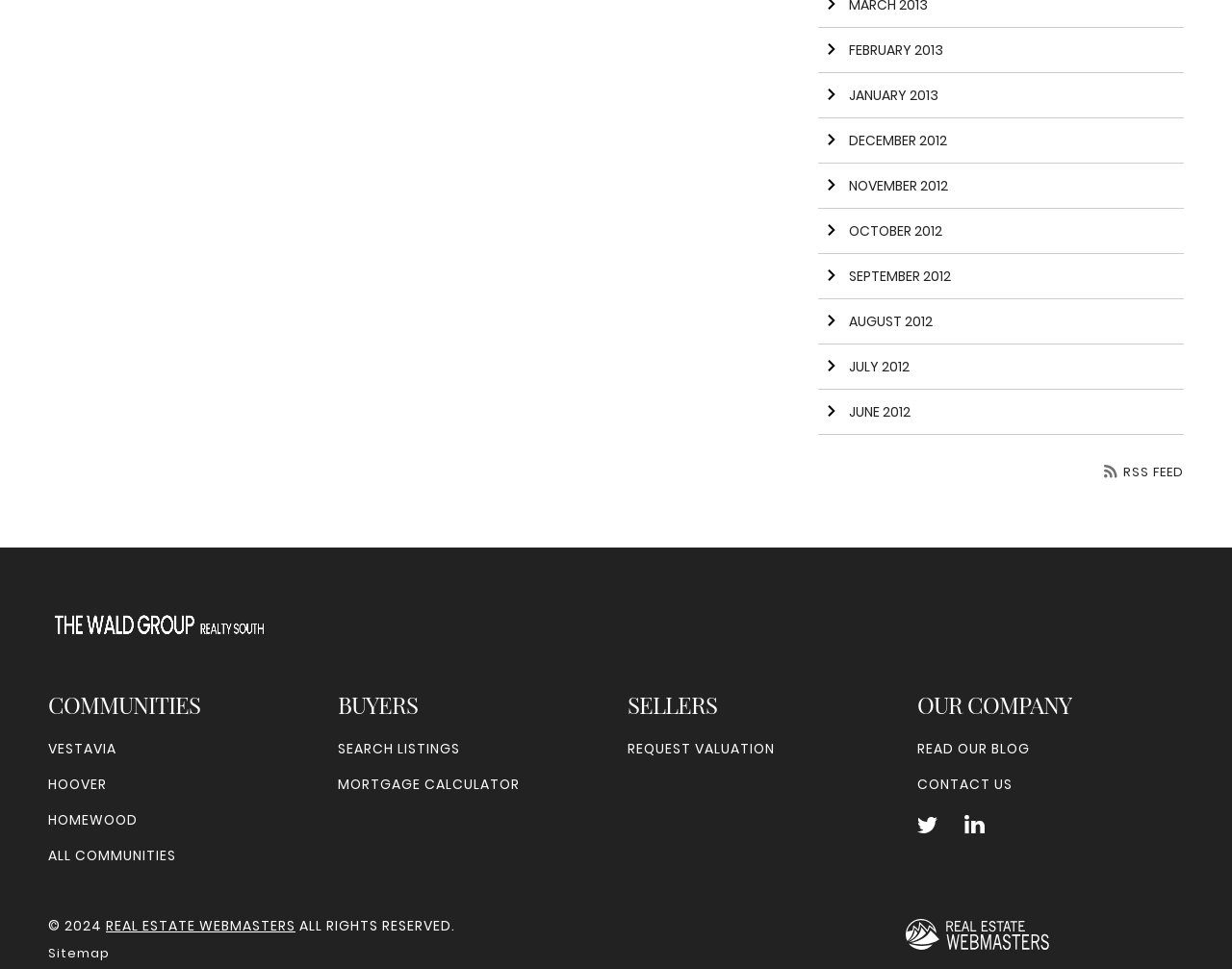What is the first month listed?
Refer to the image and provide a detailed answer to the question.

The webpage has a list of months with arrow icons, and the first month listed is February 2013, which is indicated by the link 'Arrow right FEBRUARY 2013'.